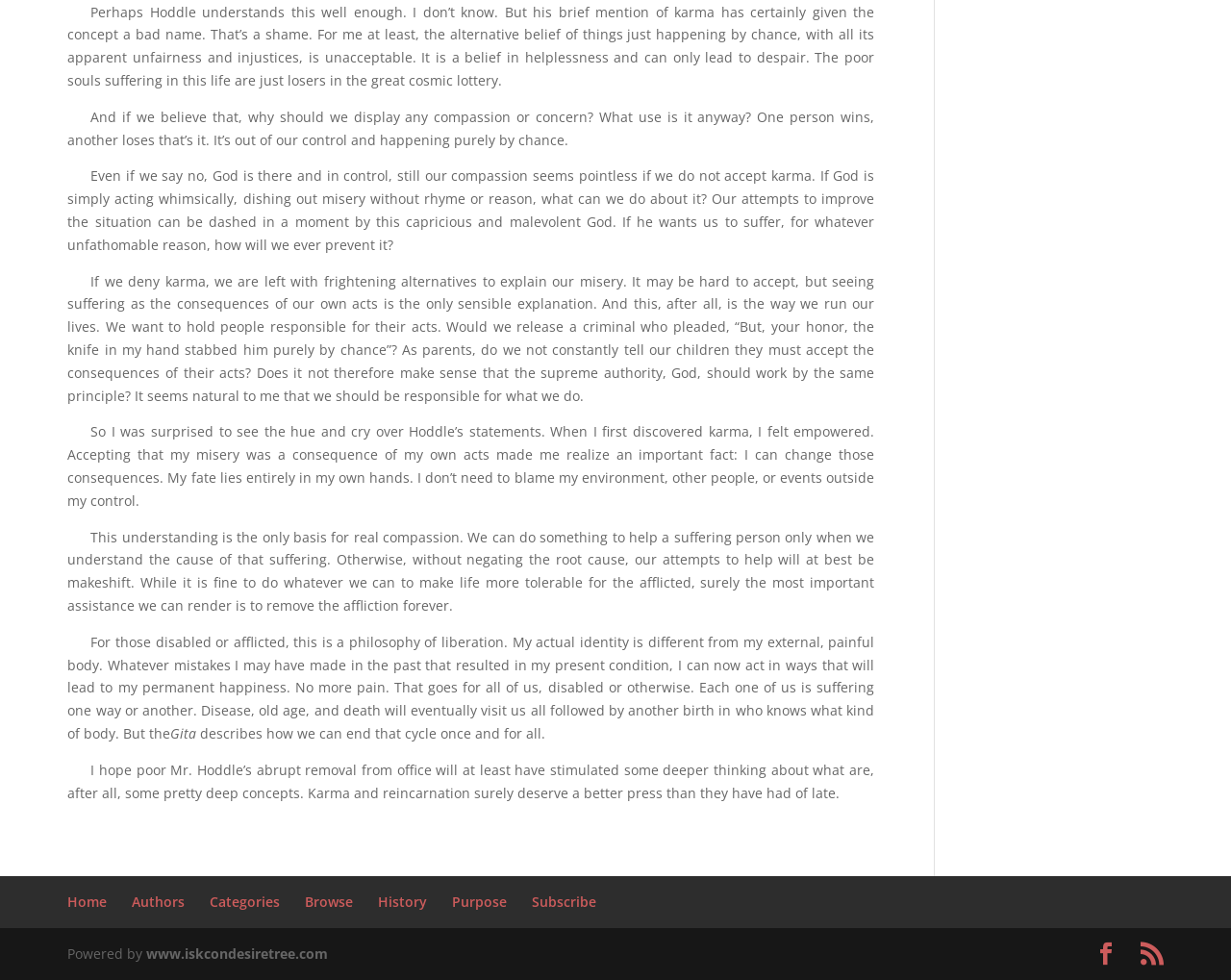Refer to the image and provide an in-depth answer to the question: 
What is the relationship between karma and compassion?

The author argues that true compassion requires understanding the root cause of suffering, which is karma. Without understanding karma, attempts to help others may be superficial and ineffective.